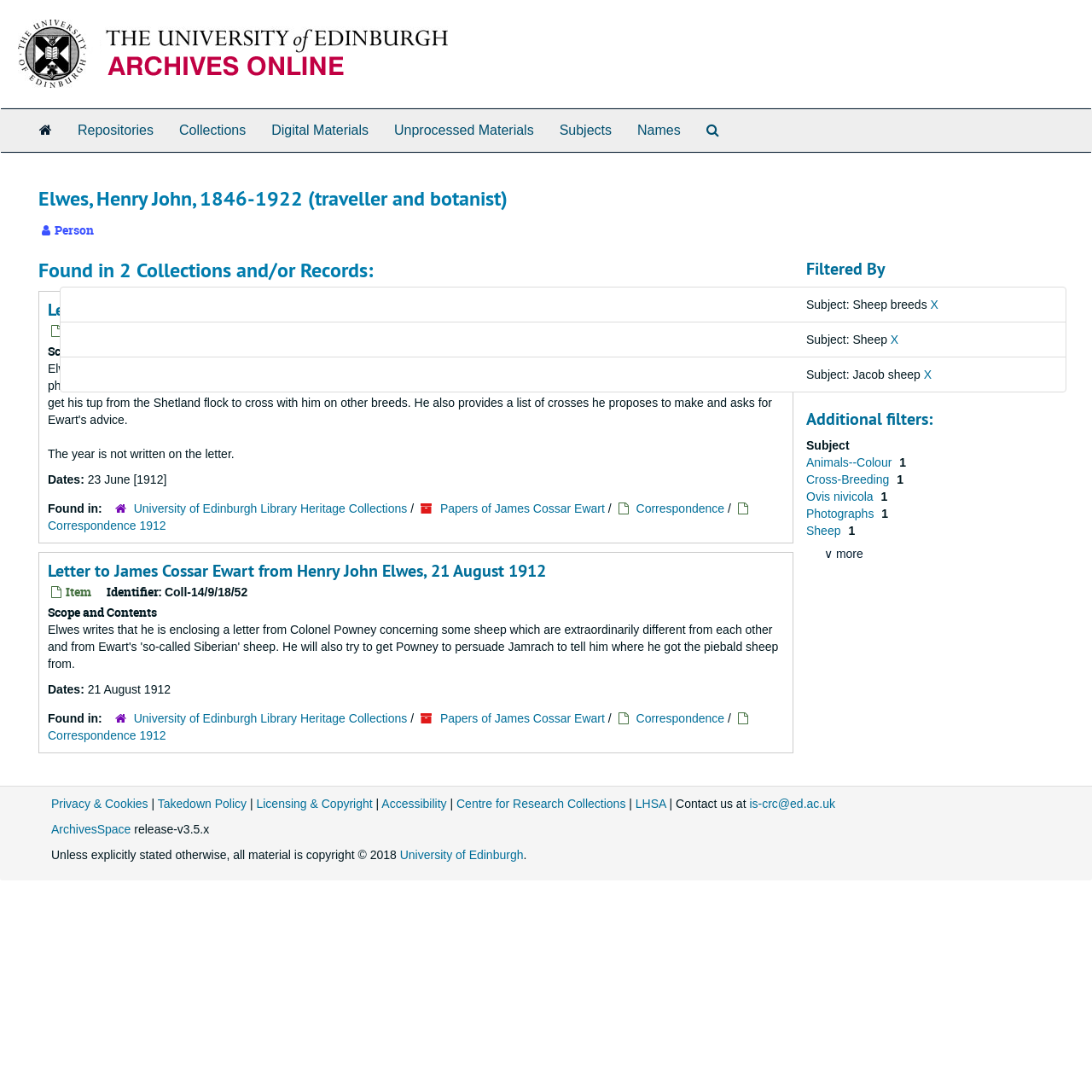What is the subject of the correspondence between Henry John Elwes and James Cossar Ewart?
Based on the image, provide your answer in one word or phrase.

Sheep breeds